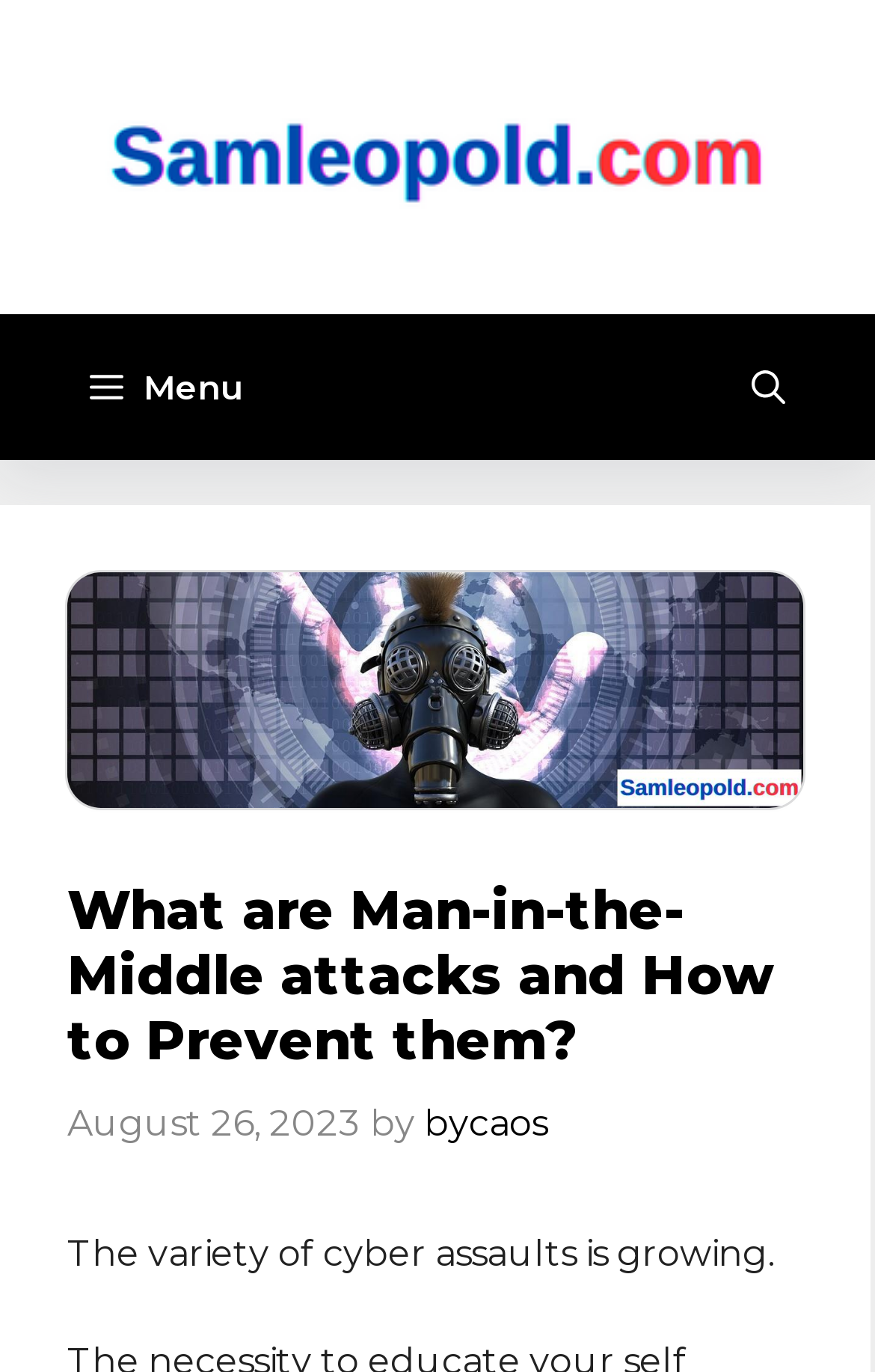What is the purpose of the button with the text 'Menu'?
Your answer should be a single word or phrase derived from the screenshot.

To expand the primary menu